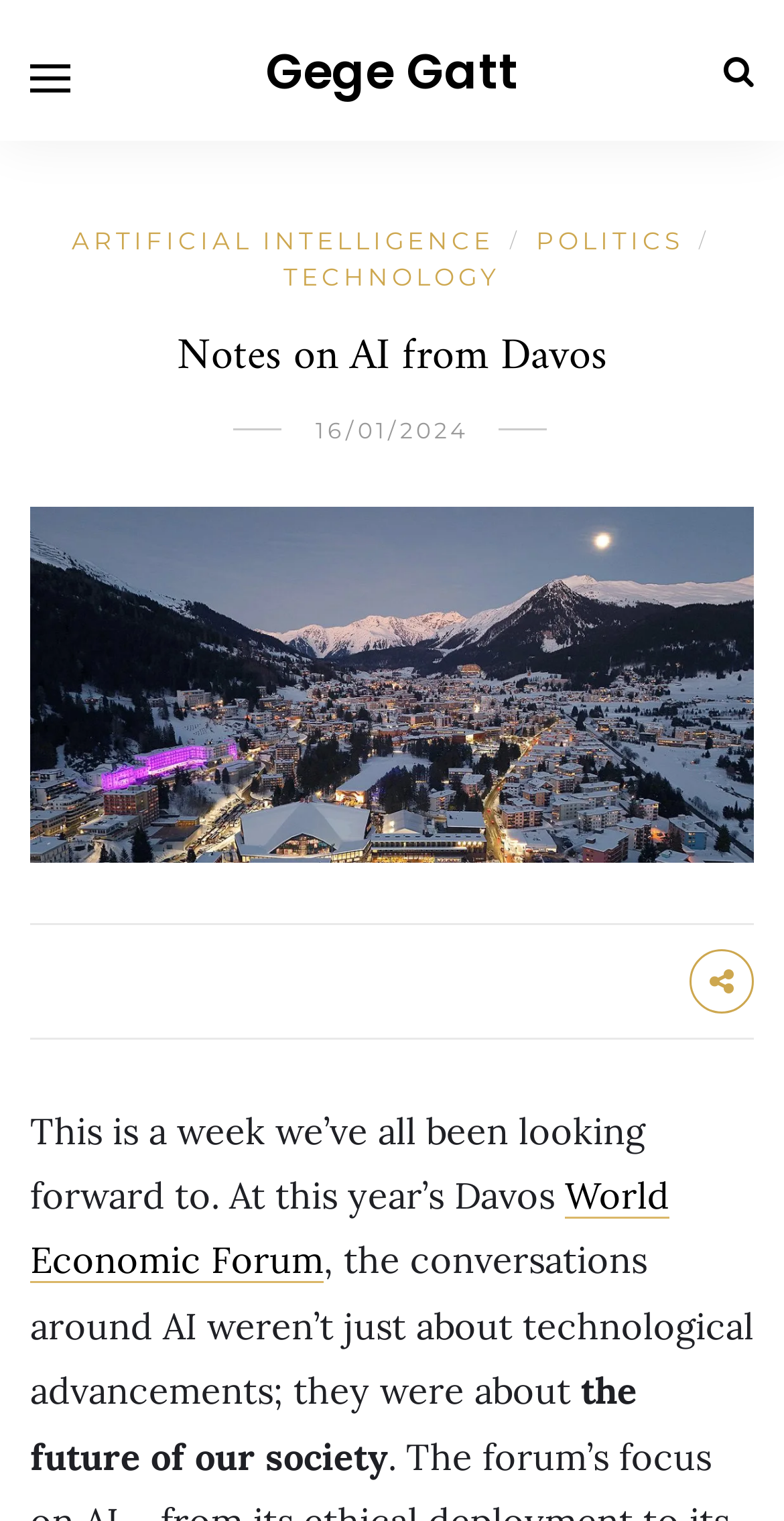Extract the primary header of the webpage and generate its text.

Notes on AI from Davos